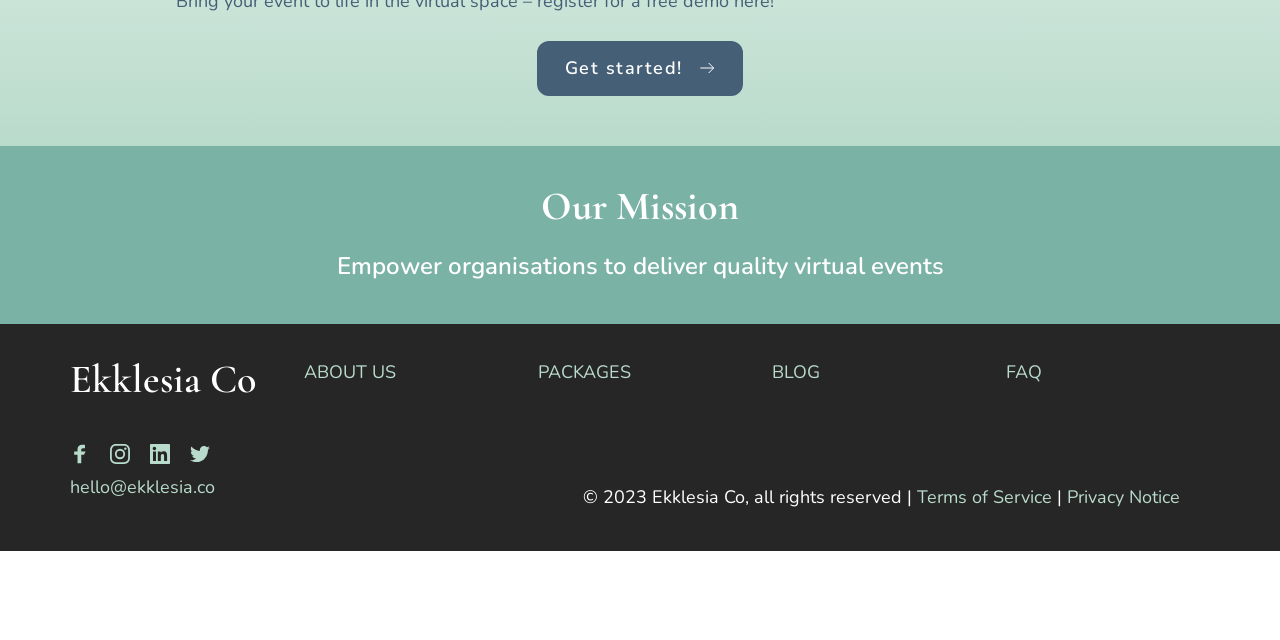Predict the bounding box for the UI component with the following description: "Get started!".

[0.419, 0.064, 0.581, 0.15]